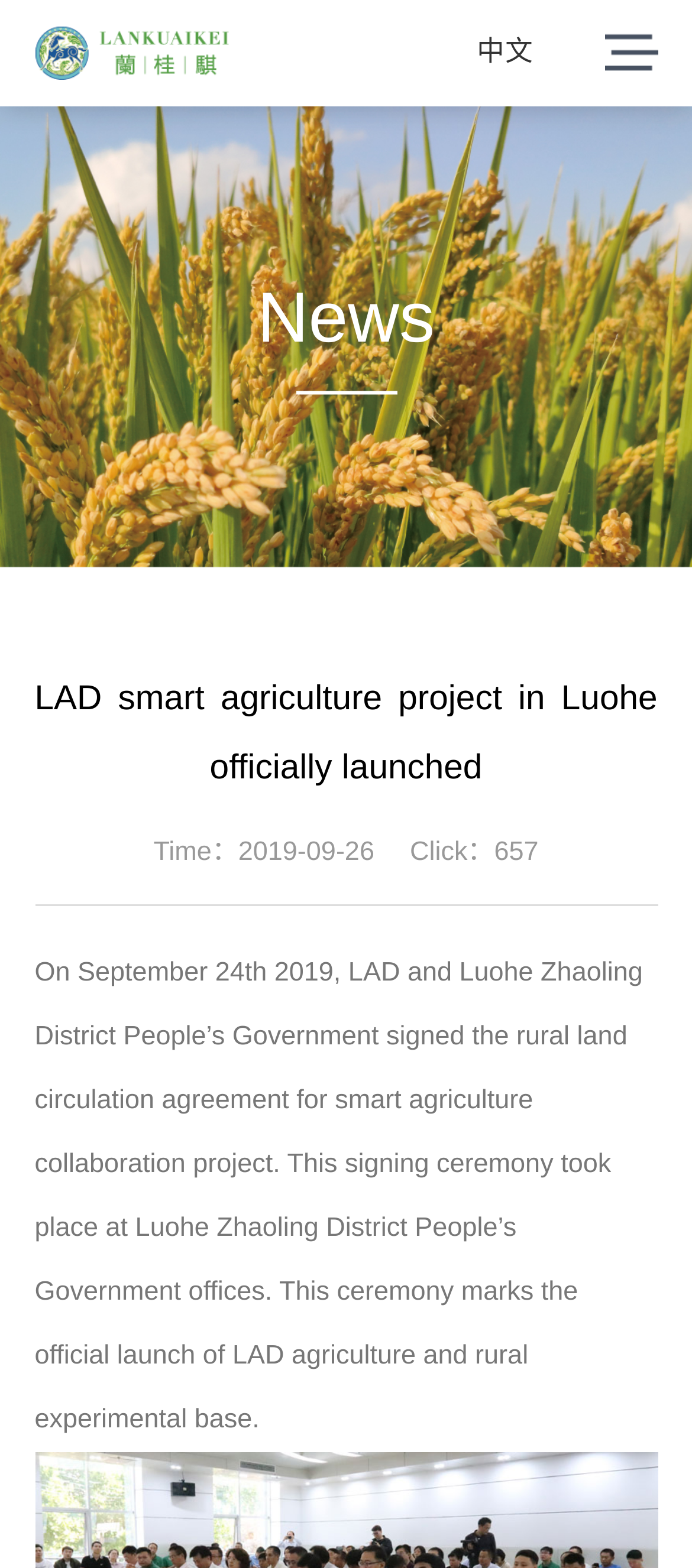Give a one-word or short-phrase answer to the following question: 
What is the purpose of the project?

smart agriculture collaboration